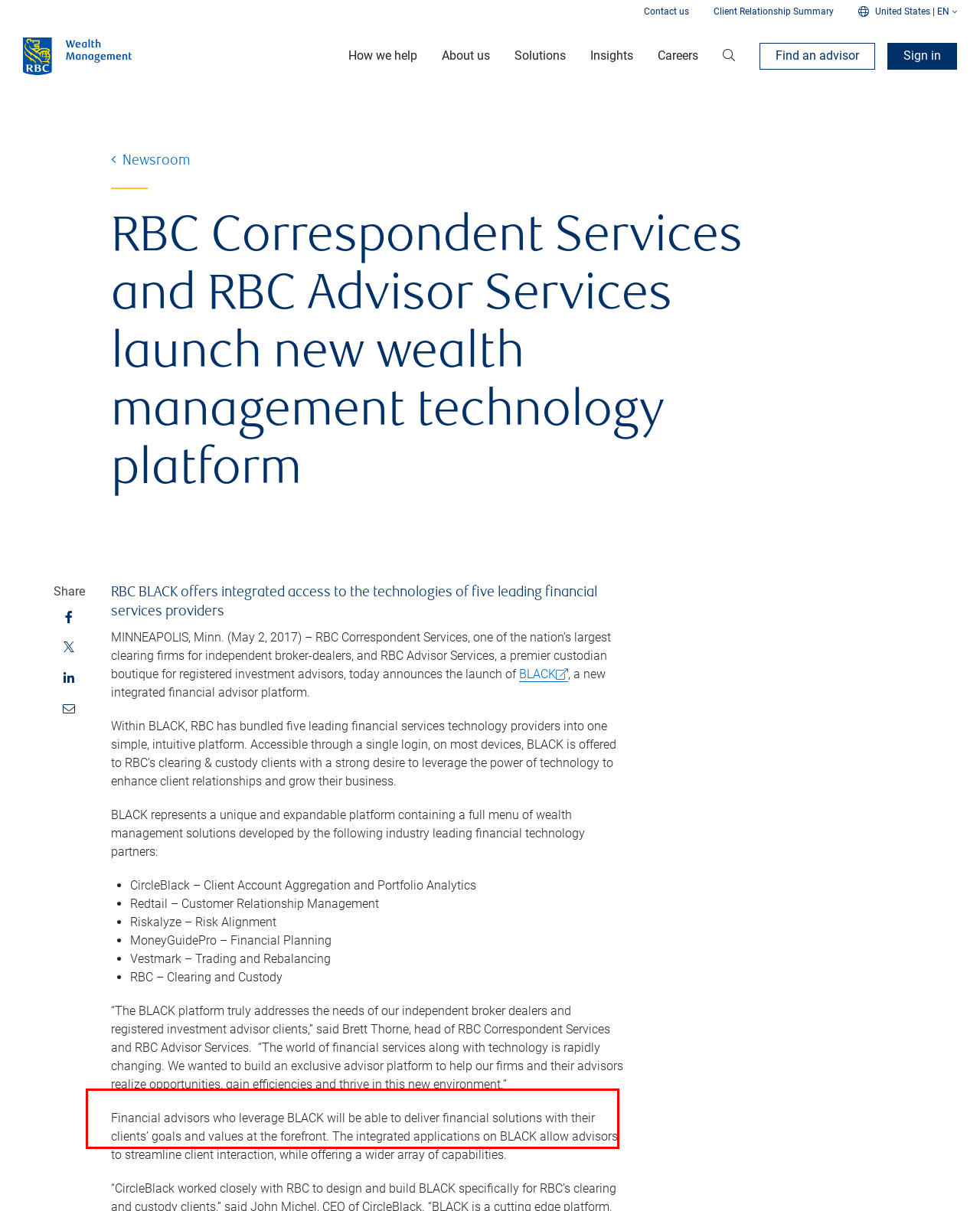You are given a screenshot with a red rectangle. Identify and extract the text within this red bounding box using OCR.

Financial advisors who leverage BLACK will be able to deliver financial solutions with their clients’ goals and values at the forefront. The integrated applications on BLACK allow advisors to streamline client interaction, while offering a wider array of capabilities.